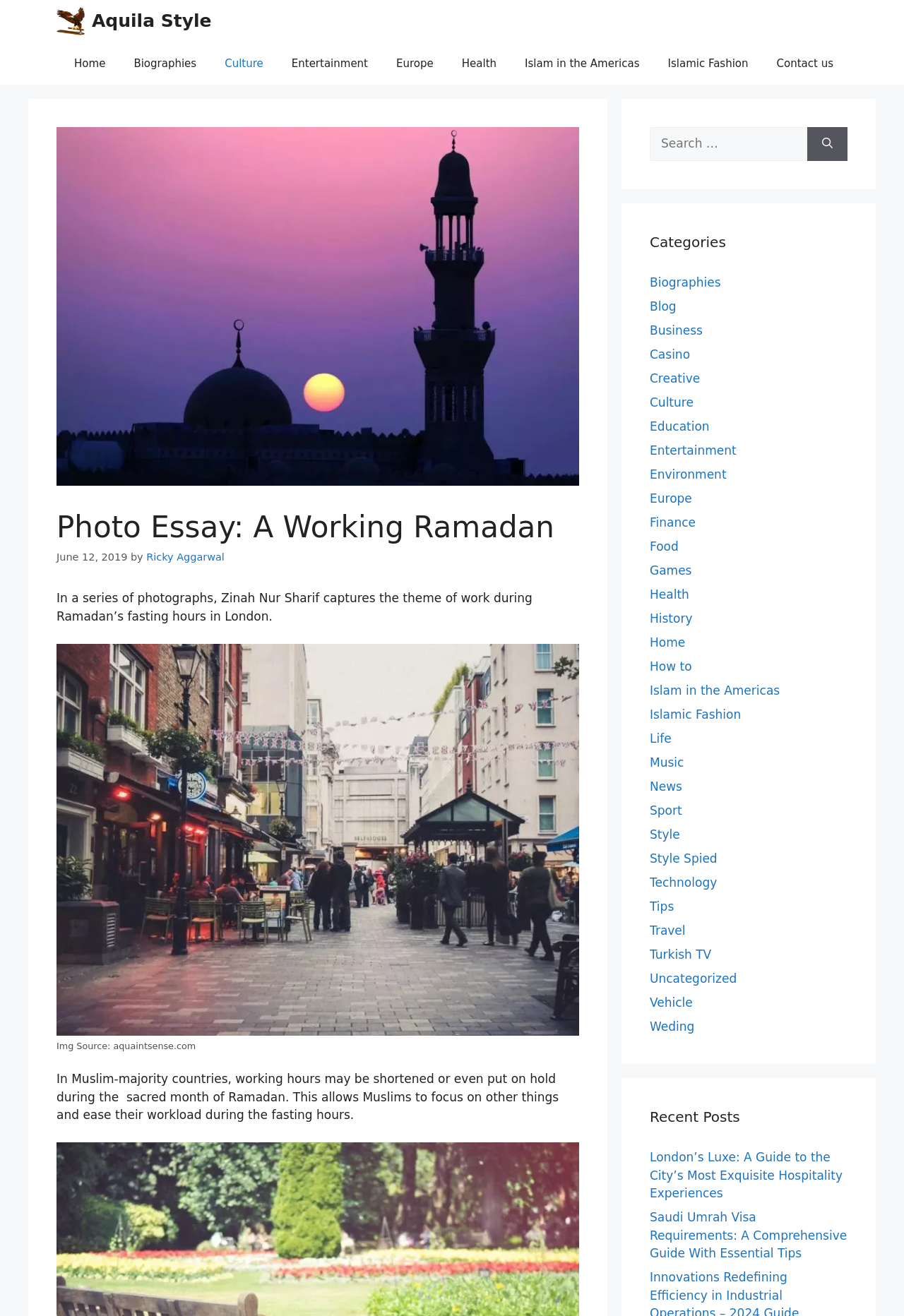Locate the bounding box coordinates of the element I should click to achieve the following instruction: "View Biographies".

[0.132, 0.032, 0.233, 0.064]